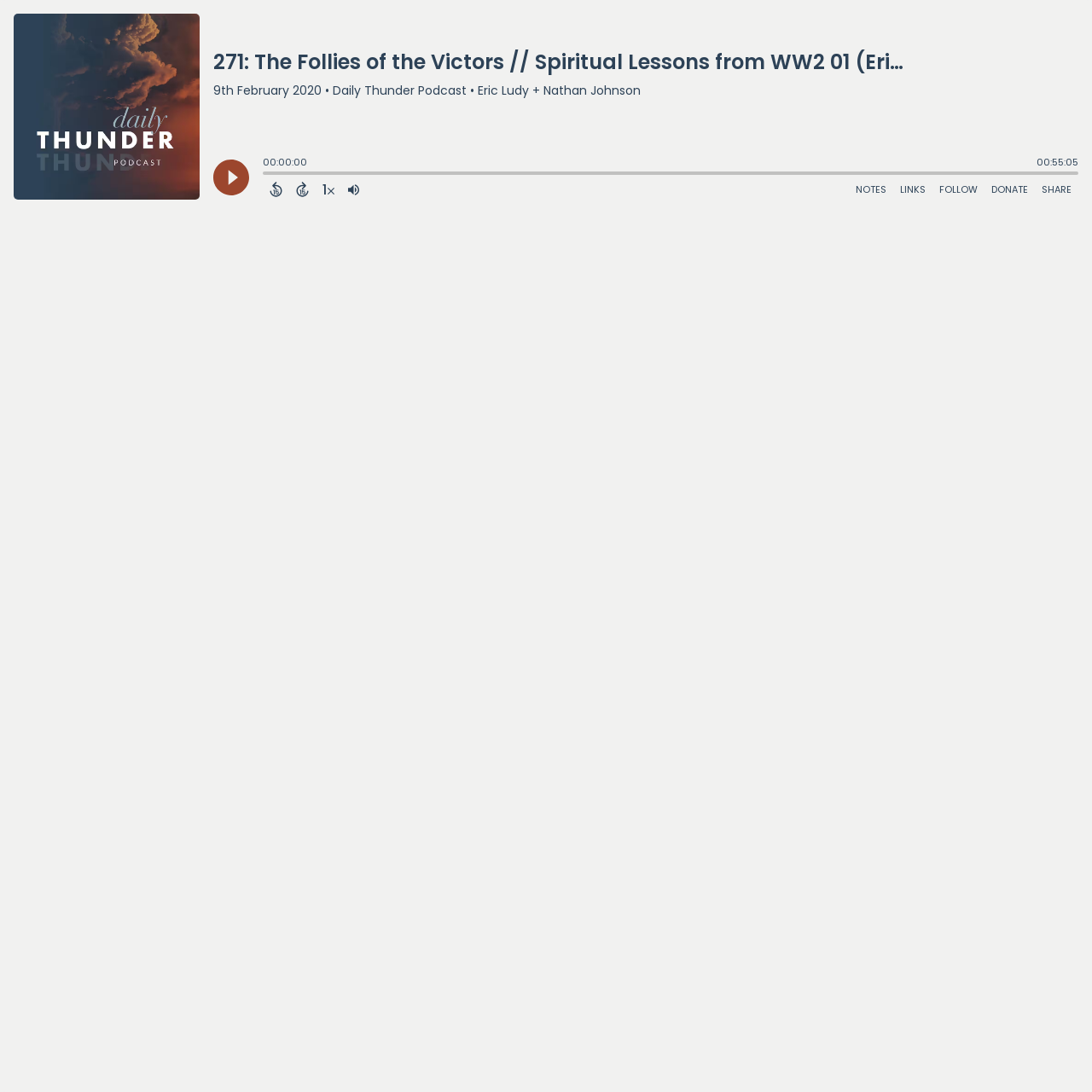Find the bounding box coordinates of the UI element according to this description: "parent_node: 00:00:00 aria-label="Play"".

[0.195, 0.146, 0.228, 0.179]